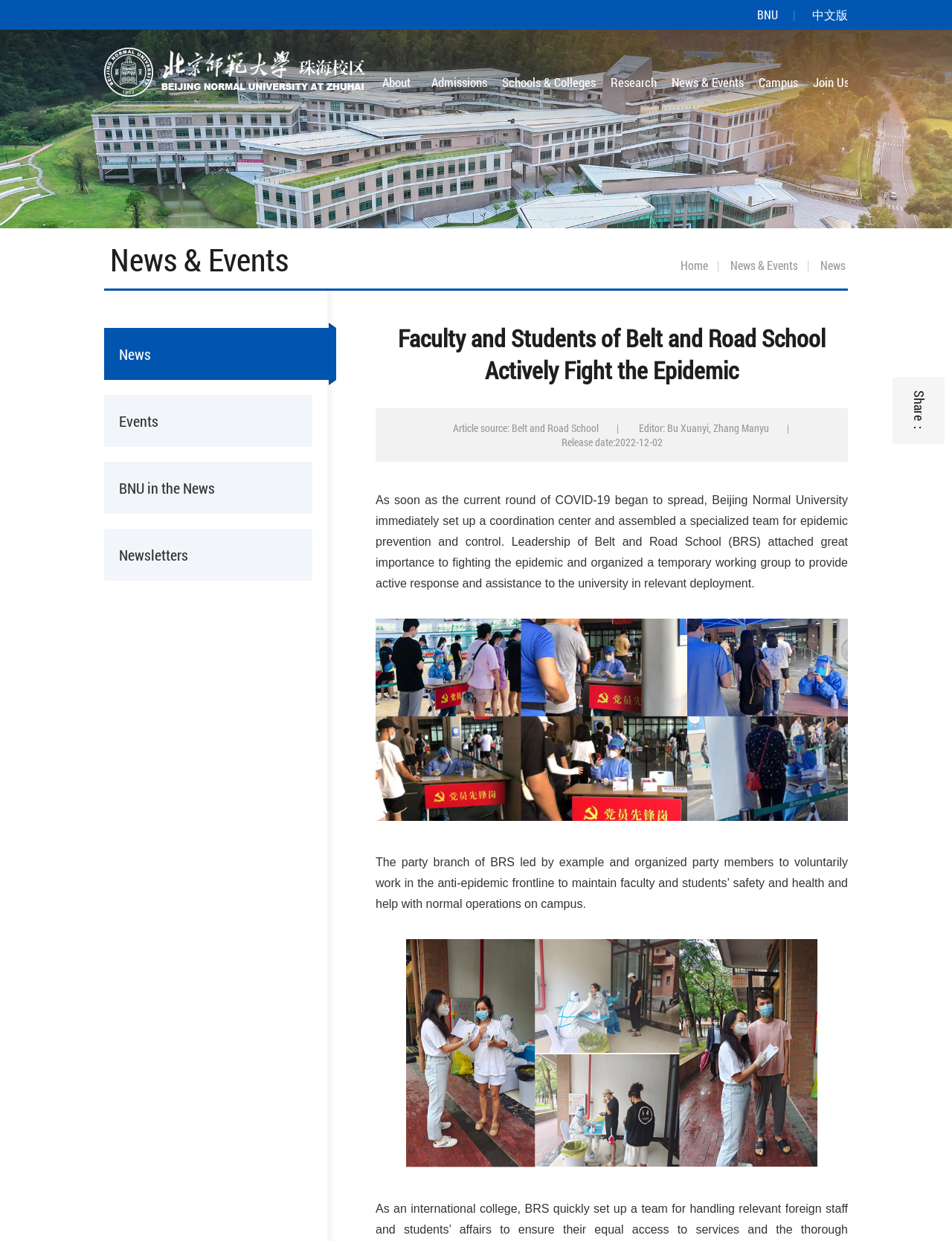Find the bounding box coordinates for the area that must be clicked to perform this action: "Click the 'Events' link".

[0.109, 0.318, 0.328, 0.36]